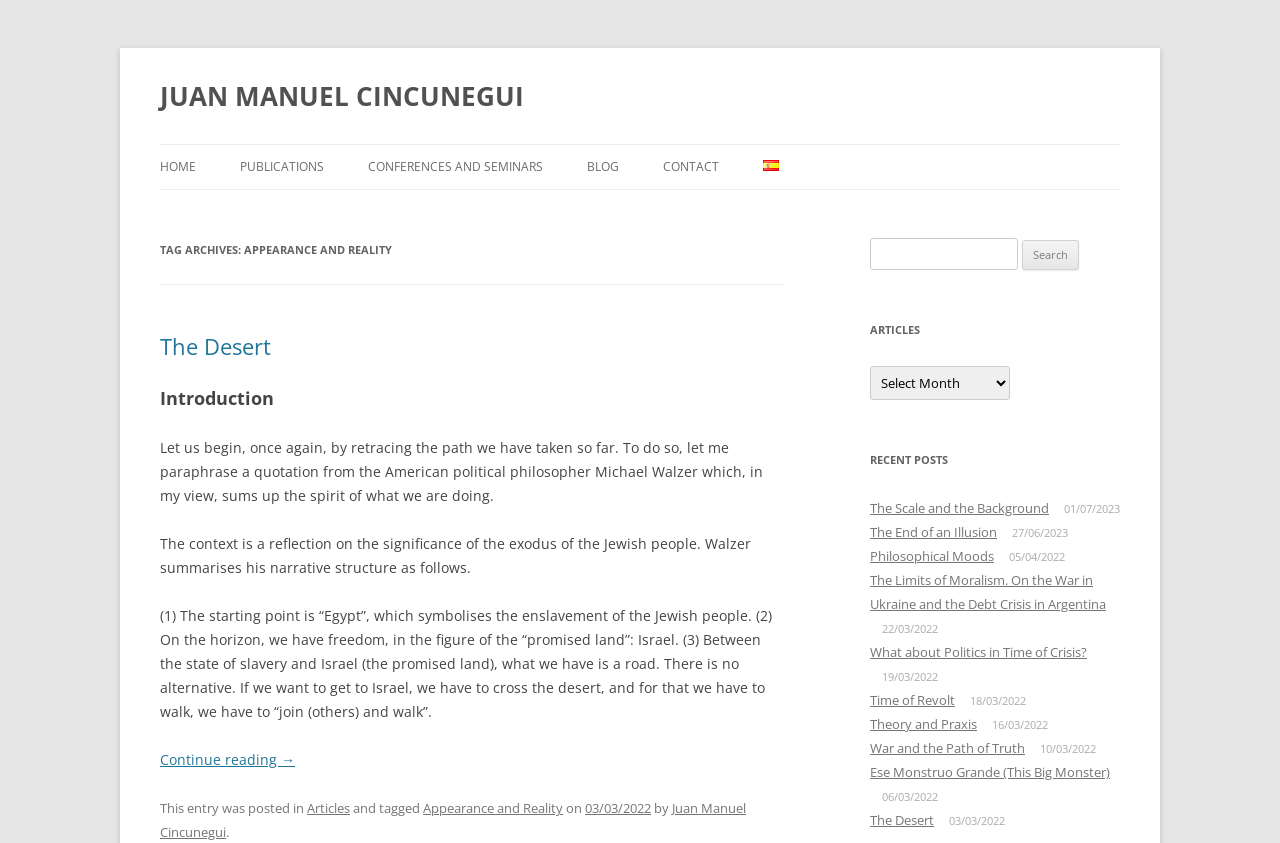Extract the bounding box coordinates for the HTML element that matches this description: "JUAN MANUEL CINCUNEGUI". The coordinates should be four float numbers between 0 and 1, i.e., [left, top, right, bottom].

[0.125, 0.085, 0.409, 0.142]